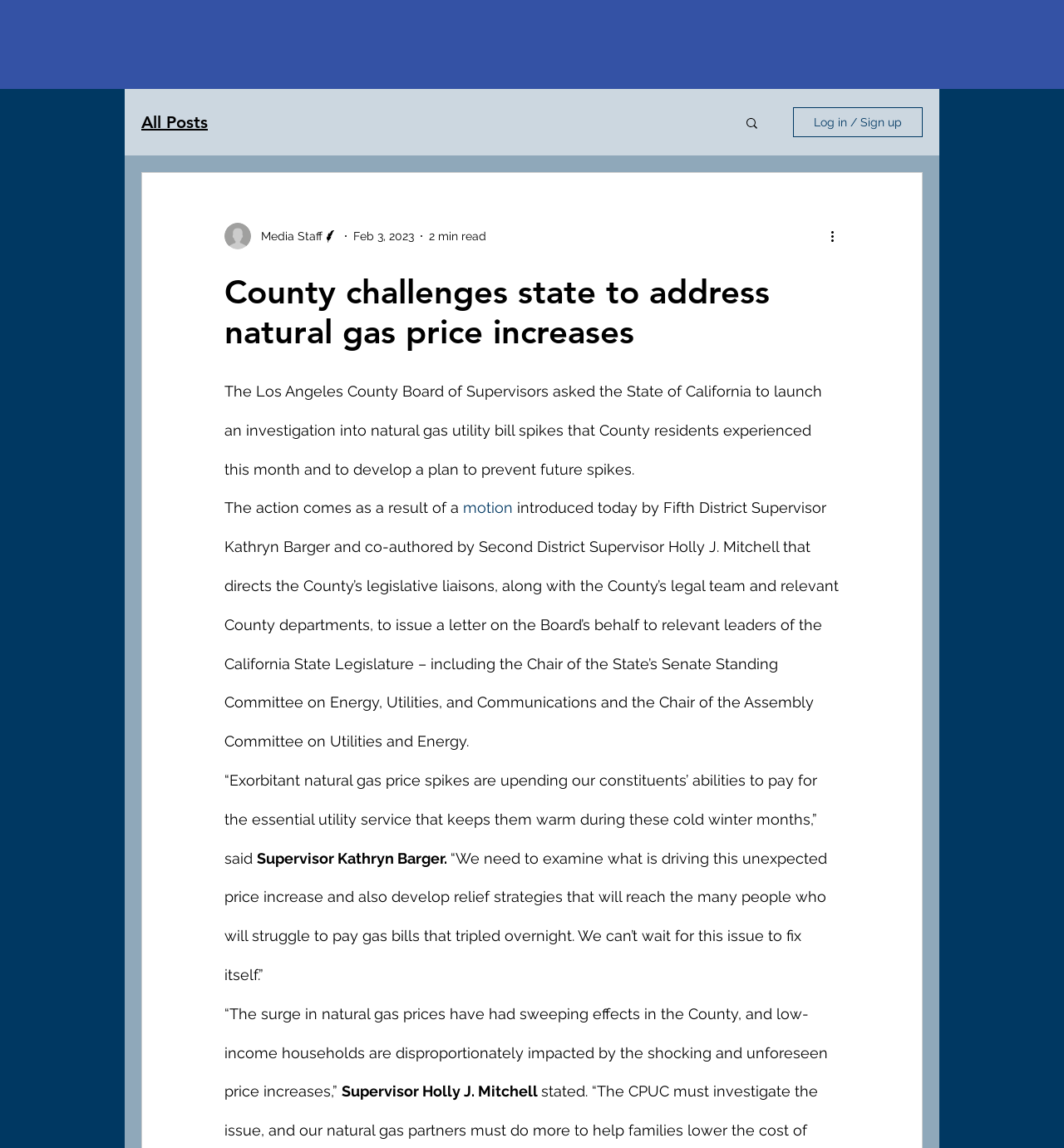Identify the bounding box for the UI element described as: "aria-label="More actions"". Ensure the coordinates are four float numbers between 0 and 1, formatted as [left, top, right, bottom].

[0.778, 0.197, 0.797, 0.214]